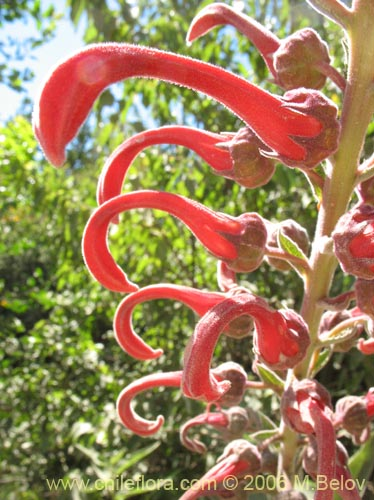Provide a rich and detailed narrative of the image.

The image features a striking close-up of a cluster of vibrant red flowers, characterized by their unique, elongated shapes that resemble curled tendrils. These flowers are part of the Australian native plant species known for their striking inflorescences which typically attract various pollinators, including birds and insects. The background is lush and green, suggesting a natural habitat rich in biodiversity. Sunlight filters through the foliage, illuminating the vivid colors of the flowers and enhancing the vivid contrast against the greenery. This botanical display not only showcases the beauty of nature but also highlights the intricate details of the flower structure, making it a captivating representation of floral diversity.